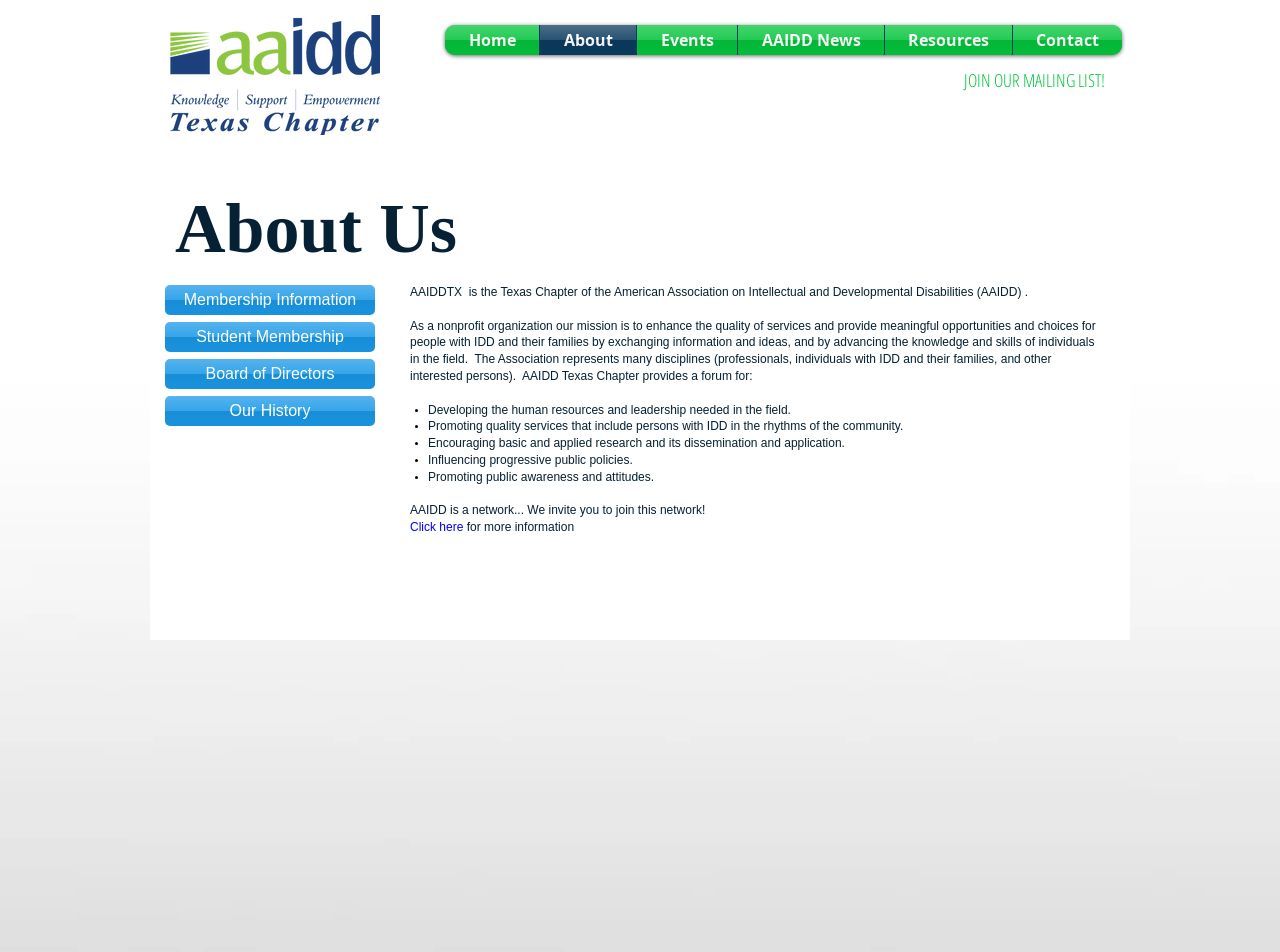Identify the bounding box coordinates for the element you need to click to achieve the following task: "Read about the organization's history". Provide the bounding box coordinates as four float numbers between 0 and 1, in the form [left, top, right, bottom].

[0.129, 0.416, 0.293, 0.447]